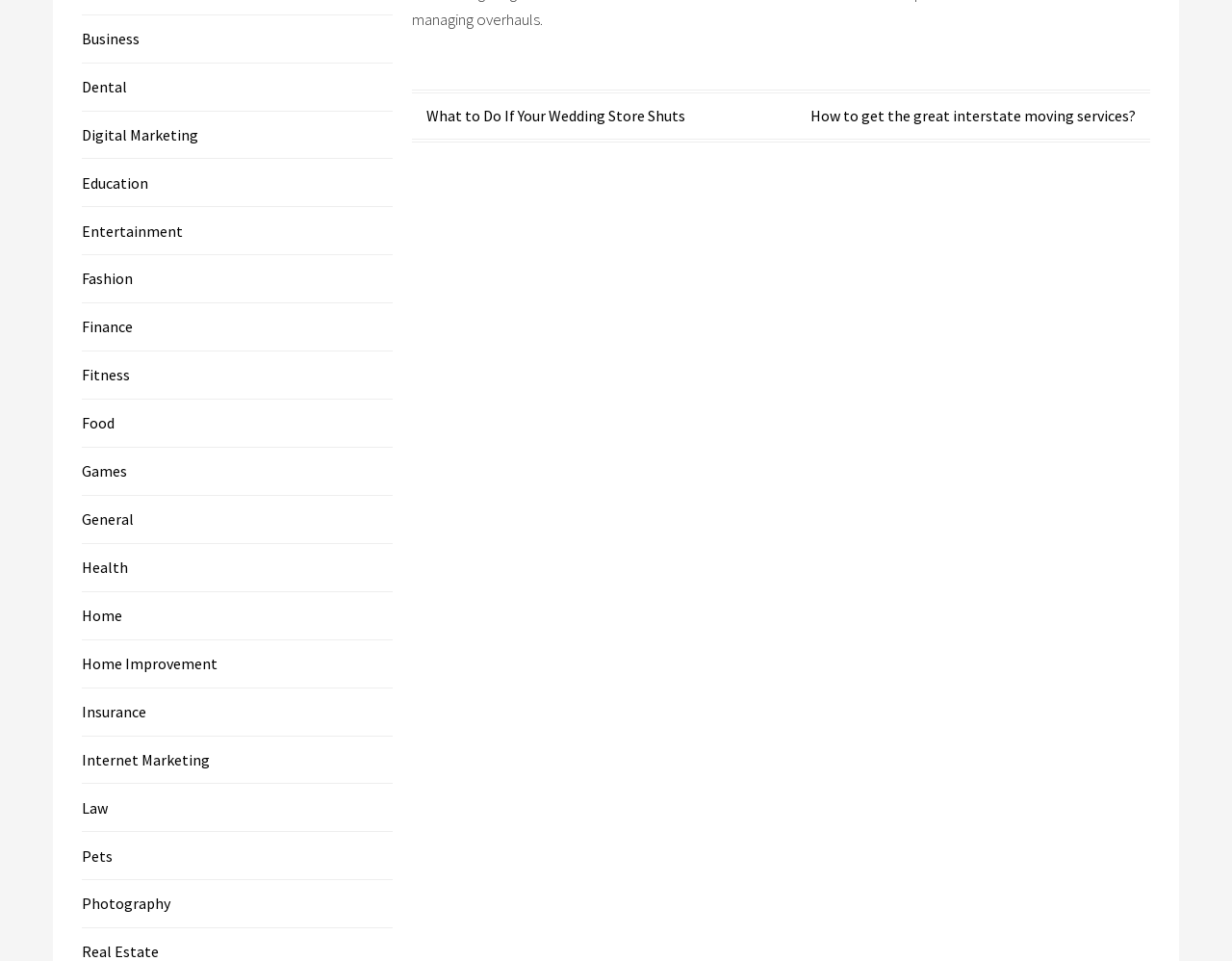Please identify the bounding box coordinates of the area that needs to be clicked to fulfill the following instruction: "Explore 'Digital Marketing' section."

[0.066, 0.13, 0.161, 0.15]